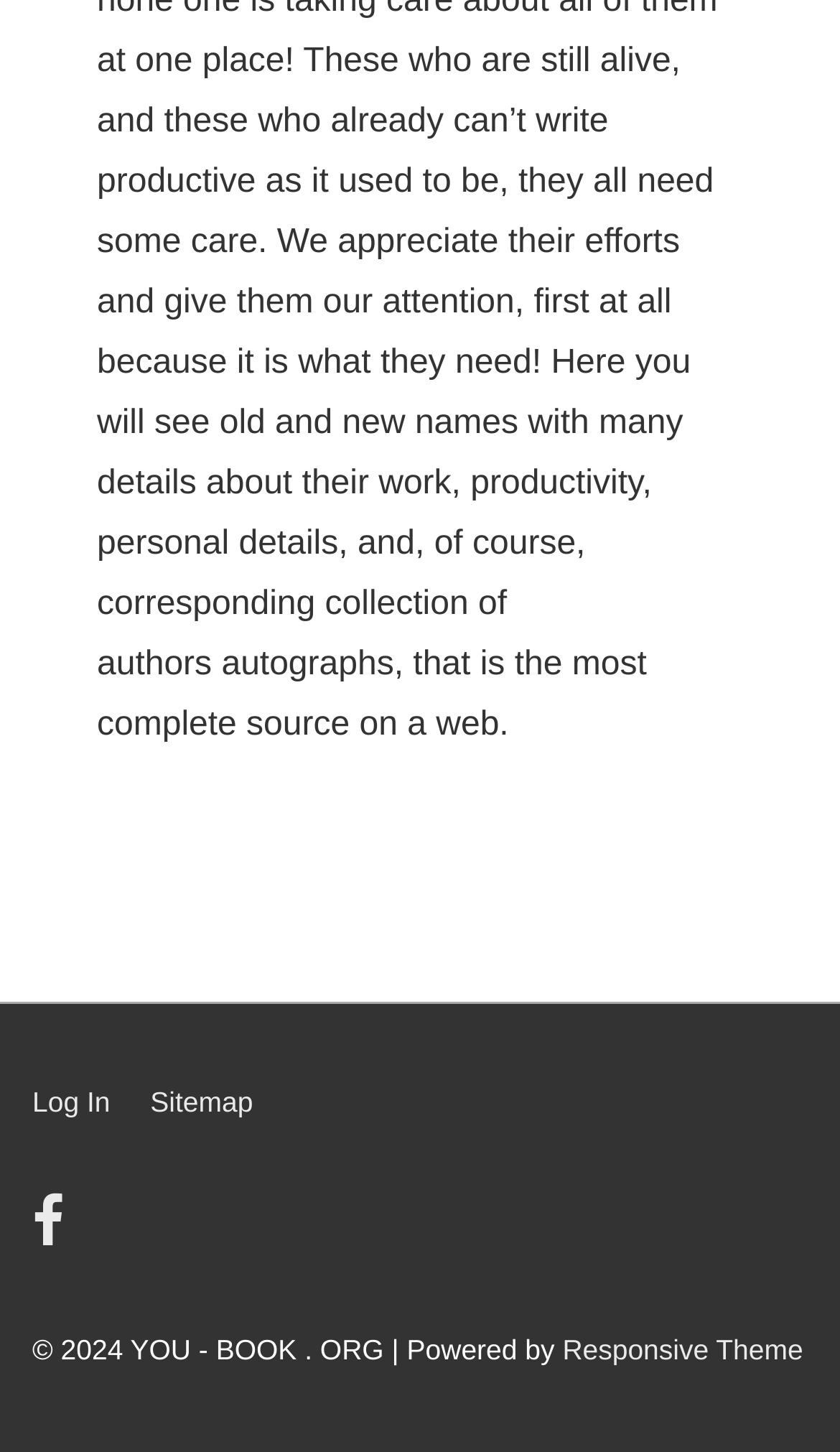What is the year of copyright?
Based on the image, answer the question with as much detail as possible.

I found the year of copyright by looking at the footer section, where it is written in a static text element '© 2024'.